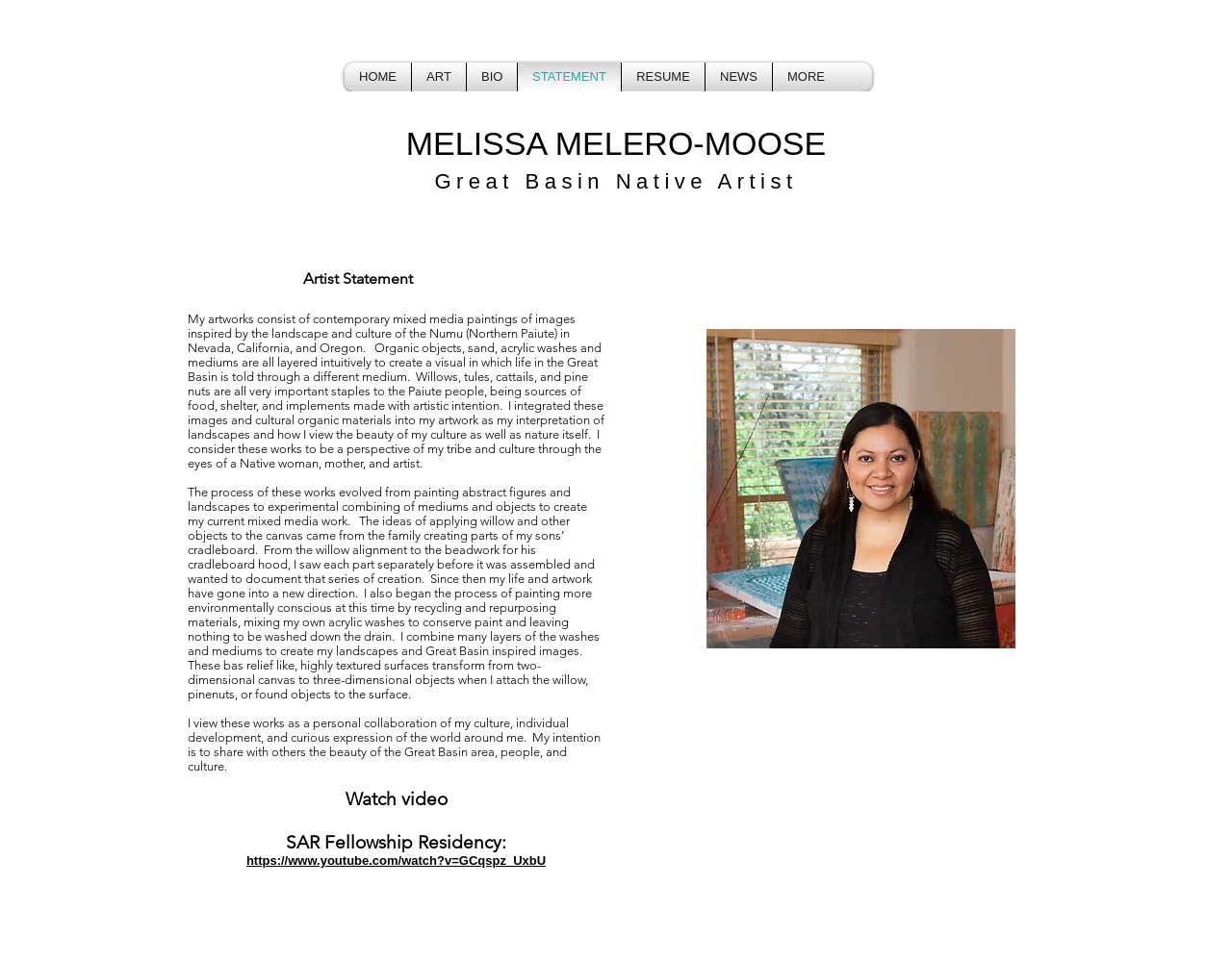Summarize the webpage comprehensively, mentioning all visible components.

The webpage is about Melissa Melero Moose, a Great Basin Native Artist. At the top, there is a navigation menu with links to different sections of the website, including "HOME", "ART", "BIO", "STATEMENT", "RESUME", "NEWS", and "MORE". 

Below the navigation menu, there is a main section that takes up most of the page. It starts with a blank space, followed by the title "Artist Statement". The artist statement is a long paragraph that describes Melissa's artwork, which consists of contemporary mixed media paintings inspired by the landscape and culture of the Numu (Northern Paiute) in Nevada, California, and Oregon. The paragraph explains how she uses organic objects, sand, acrylic washes, and mediums to create a visual representation of life in the Great Basin.

The next section is another long paragraph that describes the evolution of Melissa's artwork, from painting abstract figures and landscapes to experimental combining of mediums and objects. It also explains how she began to paint more environmentally conscious by recycling and repurposing materials.

Below this, there is a shorter paragraph that expresses Melissa's intention to share the beauty of the Great Basin area, people, and culture through her artwork.

Following this, there is a call-to-action to "Watch video" and a mention of a "SAR Fellowship Residency". There is also a link to a YouTube video.

On the right side of the page, there is an image of Melissa's studio, which takes up about a quarter of the page.

At the very top of the page, there are two headings: "MELISSA MELERO-MOOSE" and "Great Basin Native Artist", which serve as a title for the webpage.